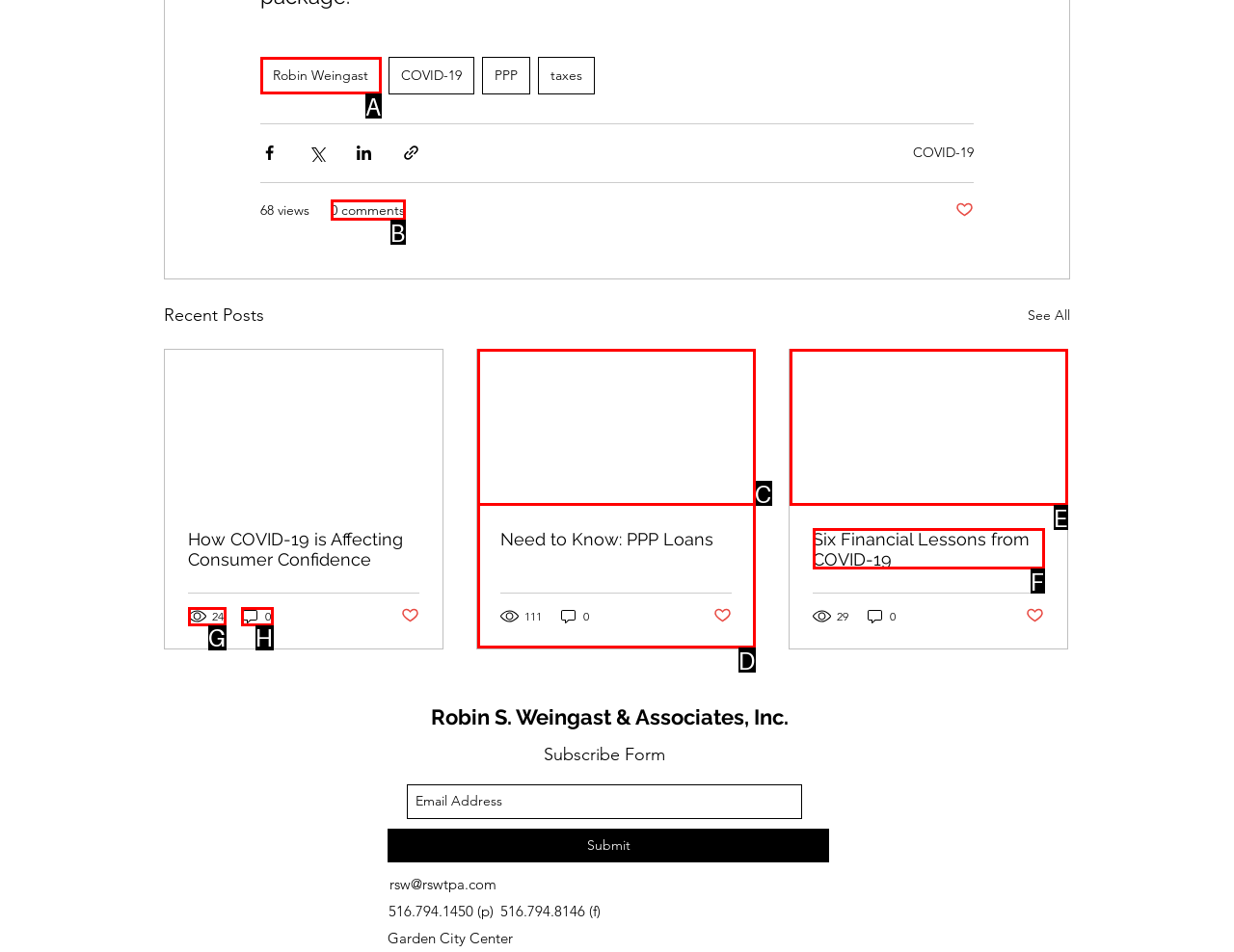From the options provided, determine which HTML element best fits the description: Robin Weingast. Answer with the correct letter.

A